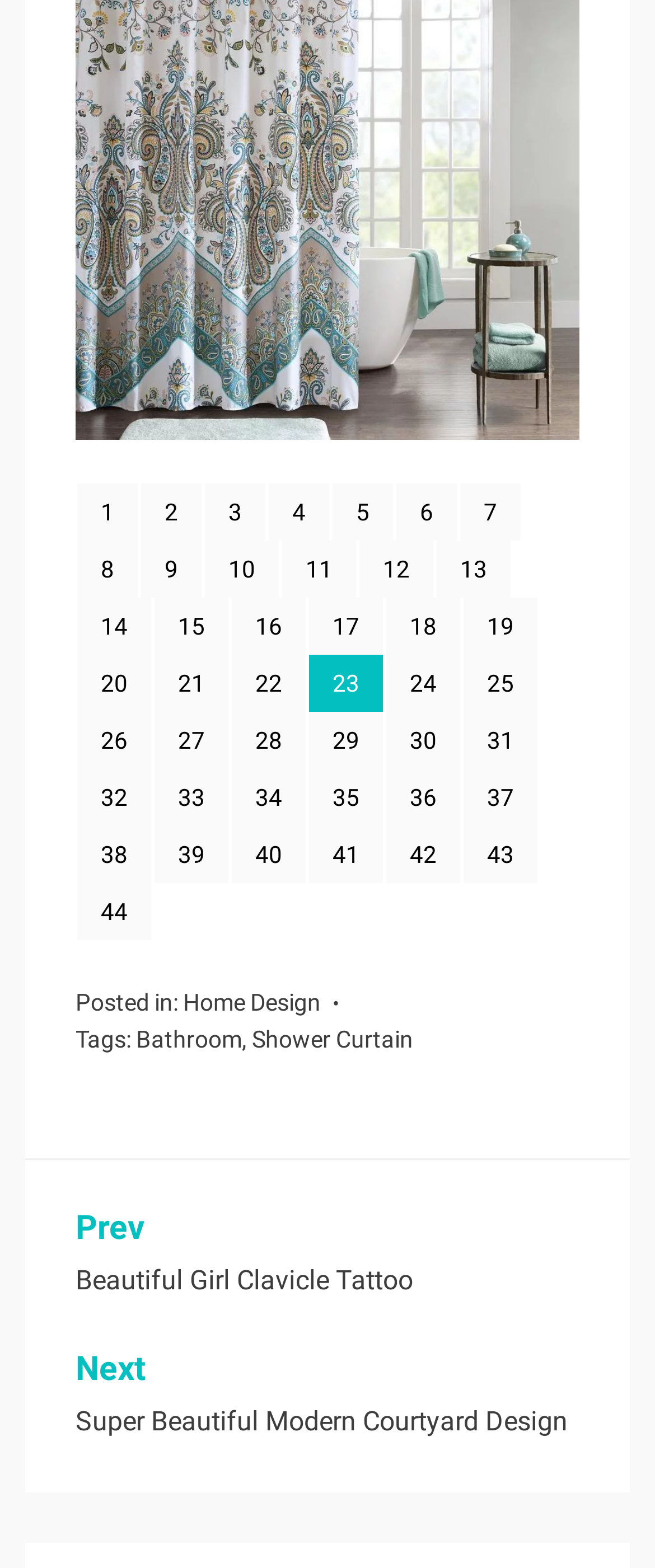What is the first link on the webpage?
Look at the image and respond with a one-word or short-phrase answer.

1